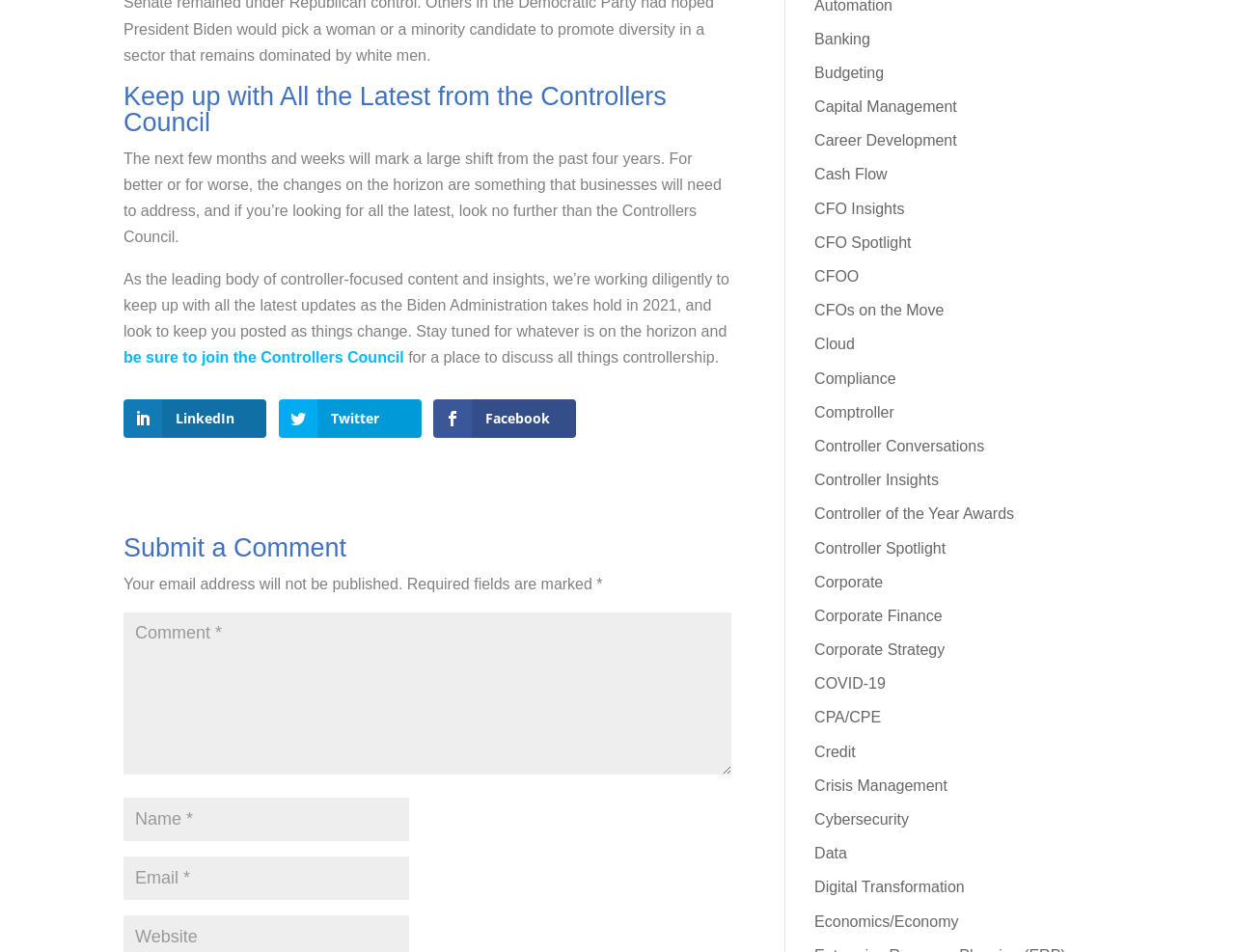What can users do on this webpage?
Give a detailed explanation using the information visible in the image.

The webpage has a section for submitting a comment, which includes fields for name, email, and website, indicating that users can engage with the content by leaving a comment.